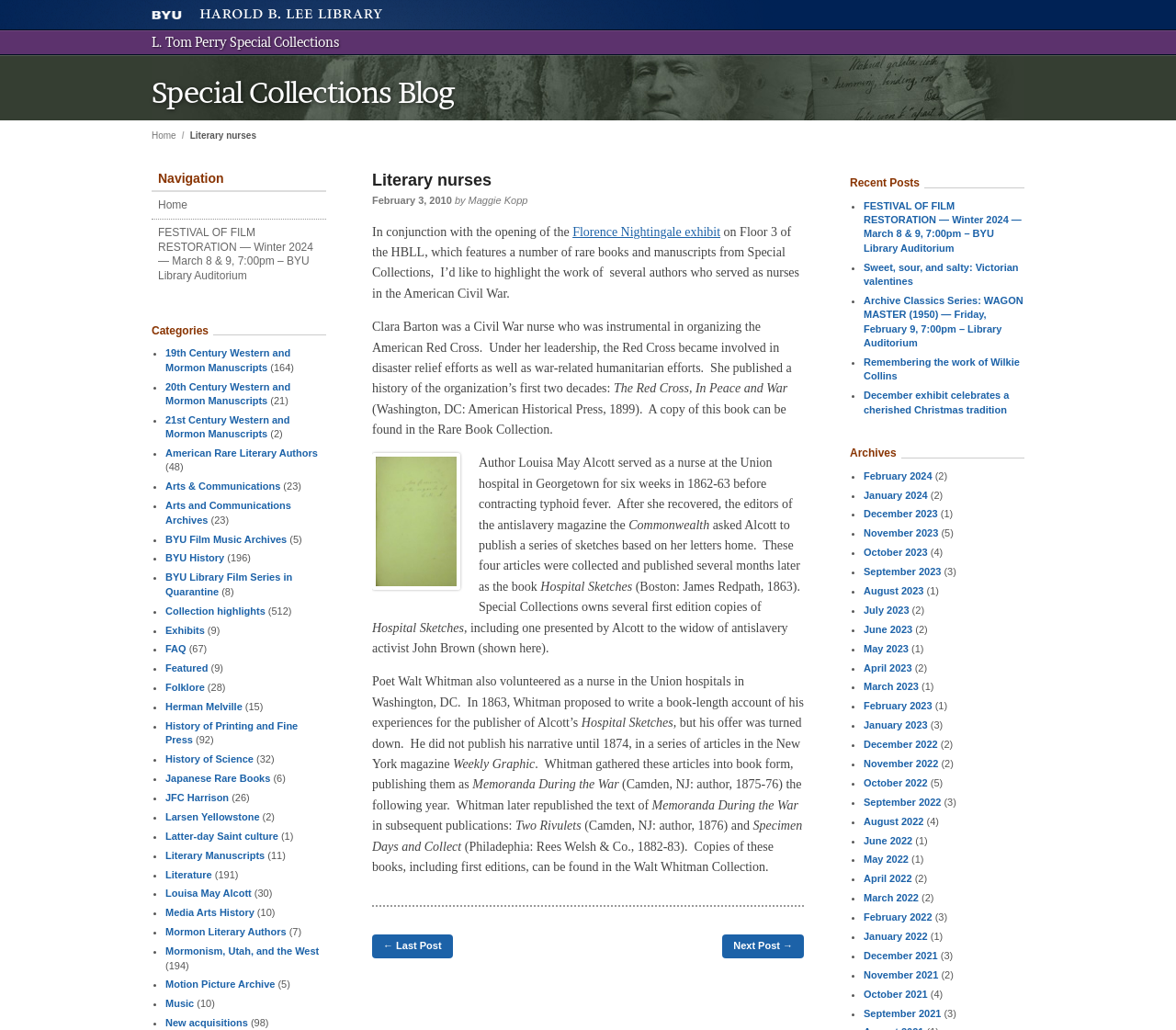What is the name of the library?
Using the information from the image, answer the question thoroughly.

The name of the library can be found in the top-left corner of the webpage, where it says 'L. Tom Perry Special Collections | HBLL'. HBLL stands for Harold B. Lee Library.